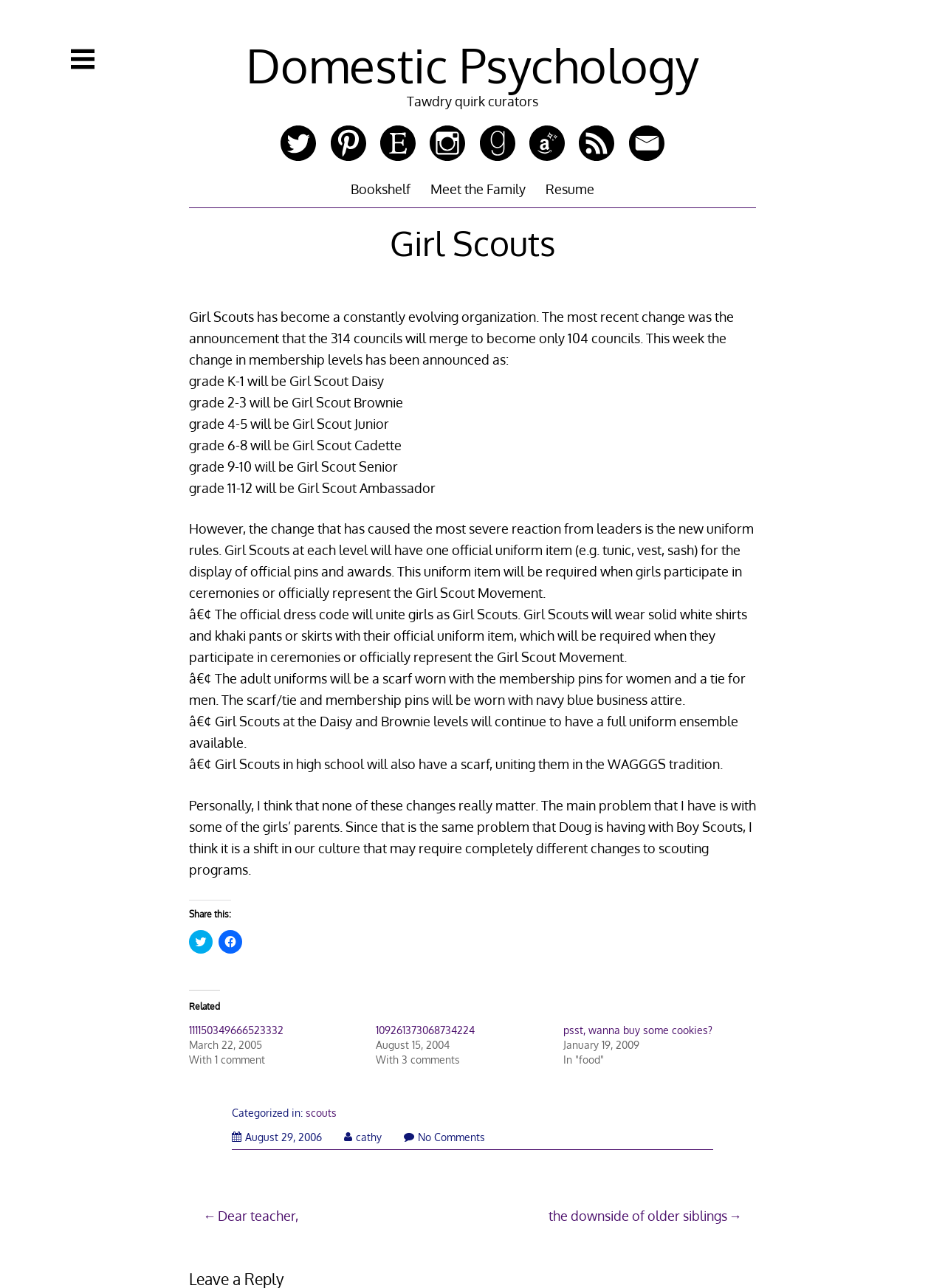What is the official uniform item for Girl Scouts at each level?
Look at the image and respond with a single word or a short phrase.

tunic, vest, or sash